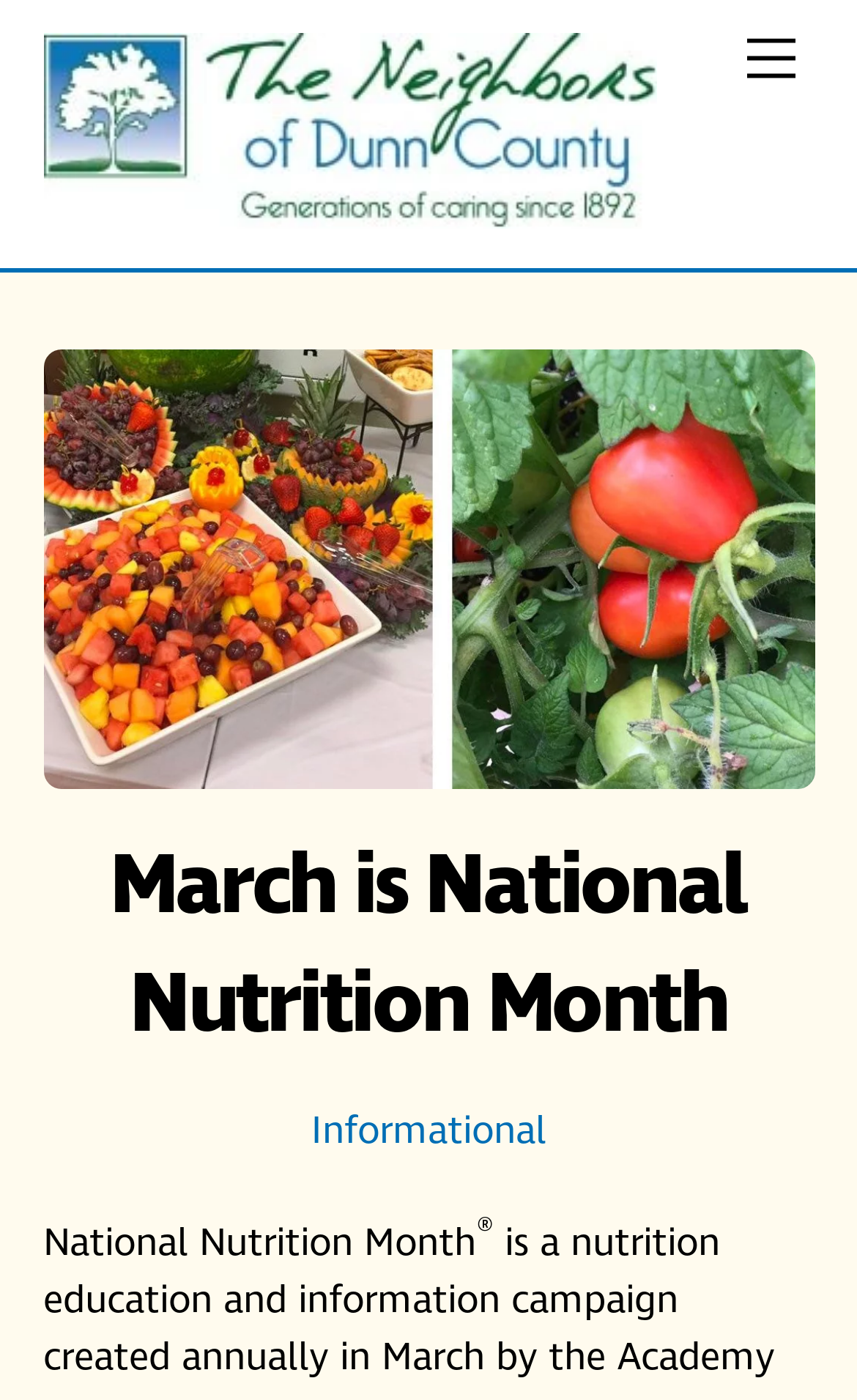What is the theme of the image on the webpage?
From the image, respond with a single word or phrase.

Fruits and tomato plant